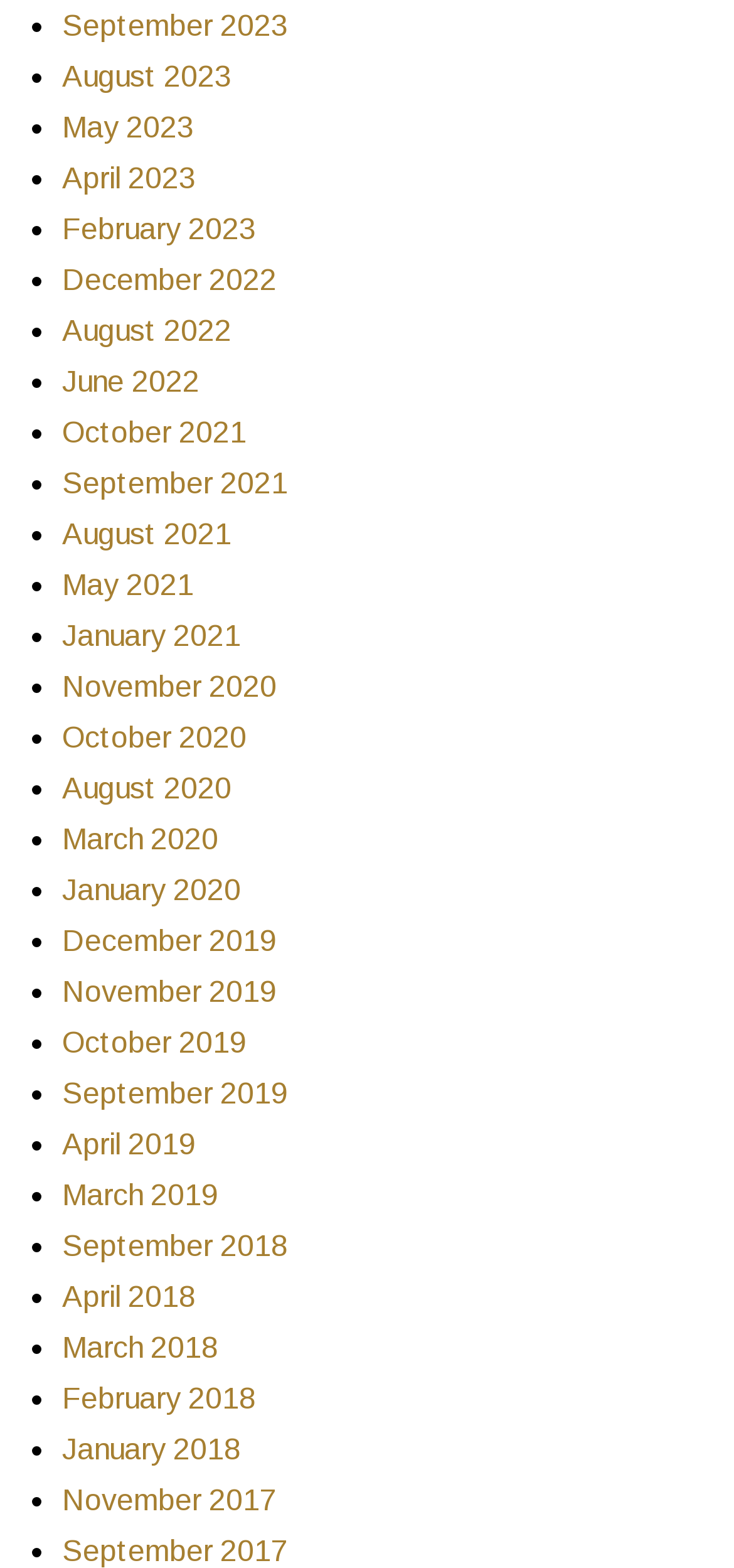Using the provided element description: "April 2018", identify the bounding box coordinates. The coordinates should be four floats between 0 and 1 in the order [left, top, right, bottom].

[0.085, 0.817, 0.267, 0.838]